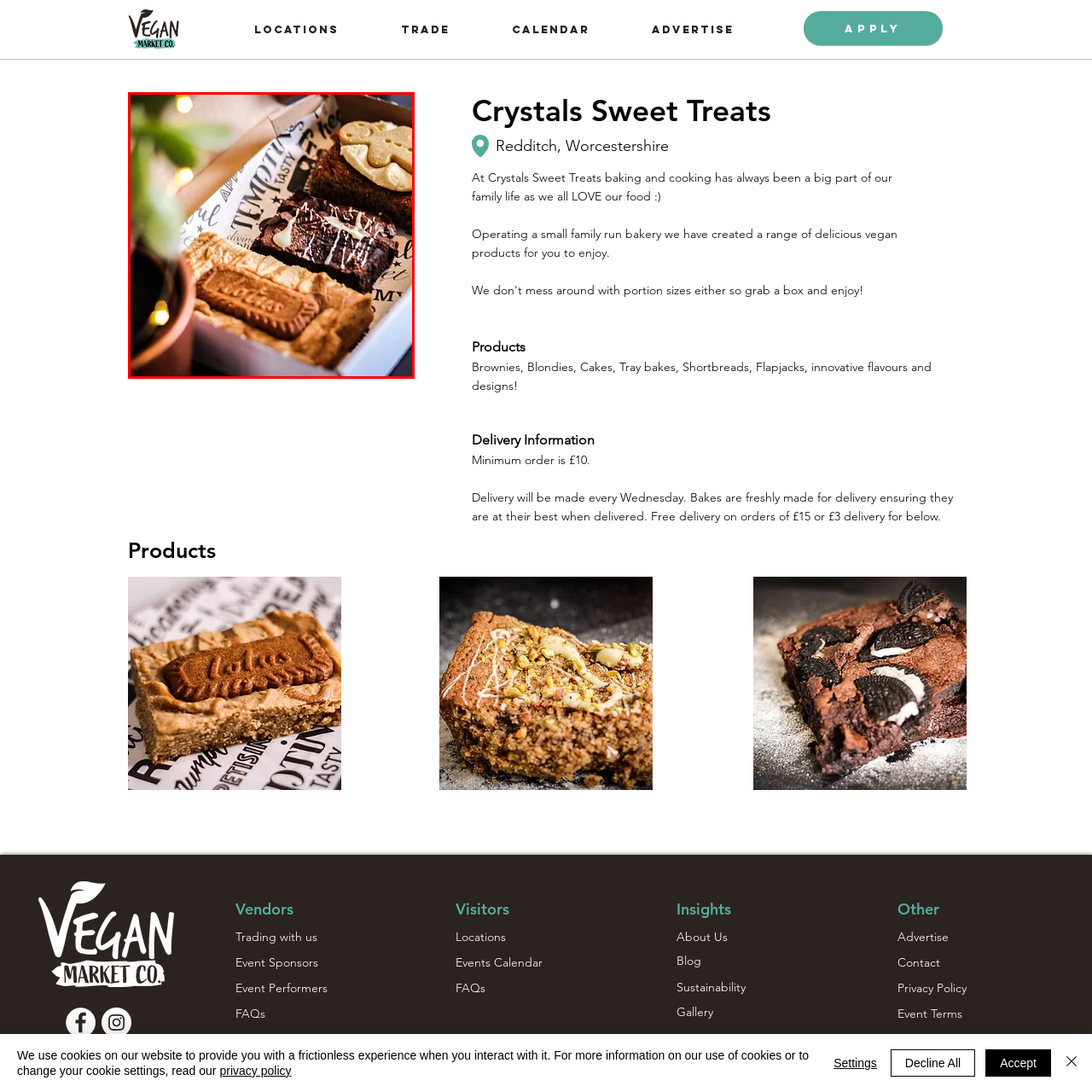Observe the image enclosed by the red box and thoroughly answer the subsequent question based on the visual details: What is the purpose of the potted plant?

The caption states that the potted plant sits nearby, adding a touch of greenery and warmth to the scene, creating a cozy and inviting atmosphere perfect for enjoying the vegan delights.